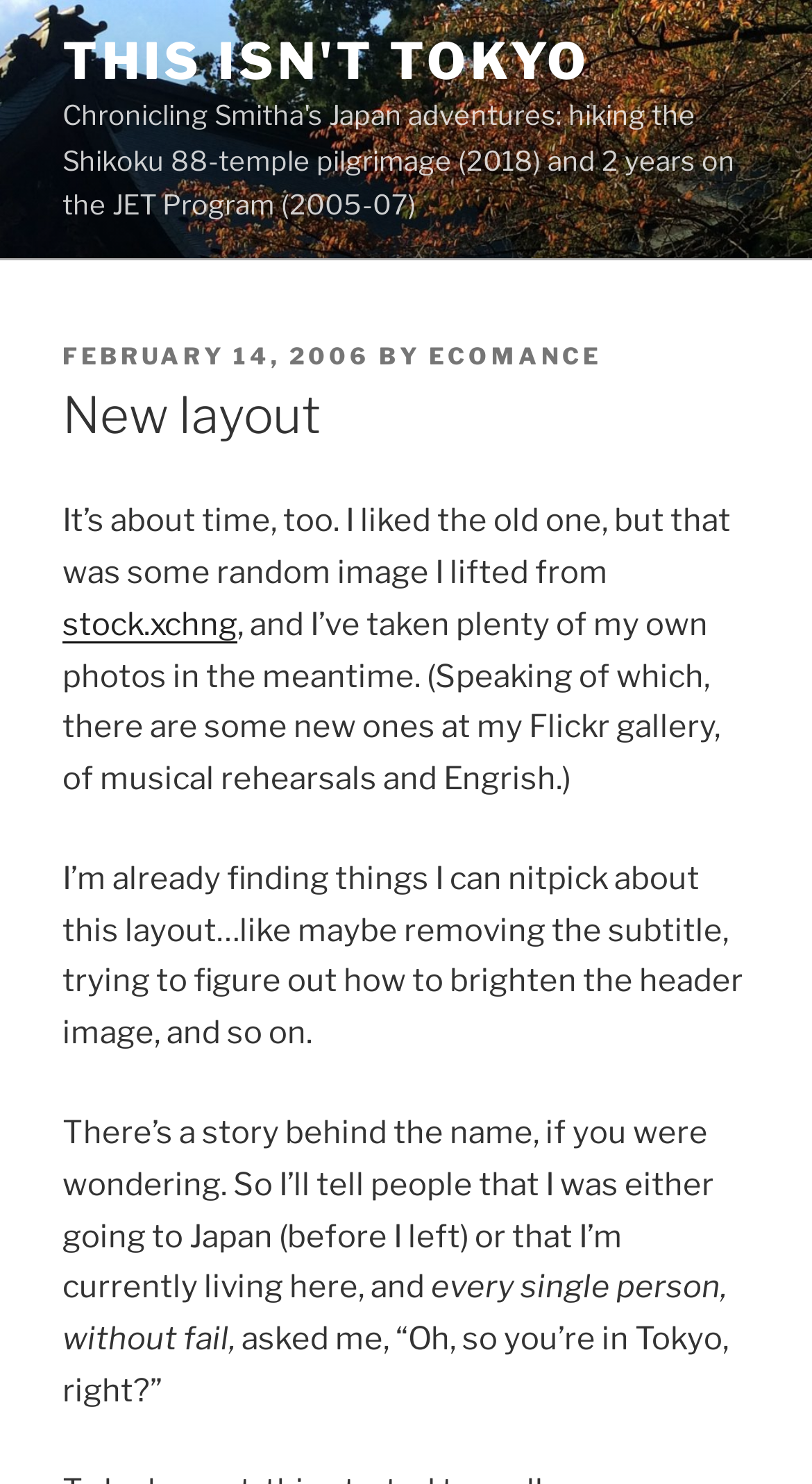What is the source of the old layout image?
Refer to the image and offer an in-depth and detailed answer to the question.

I found the source of the old layout image by looking at the link element with the text 'stock.xchng' which is mentioned in the context of the old layout image.